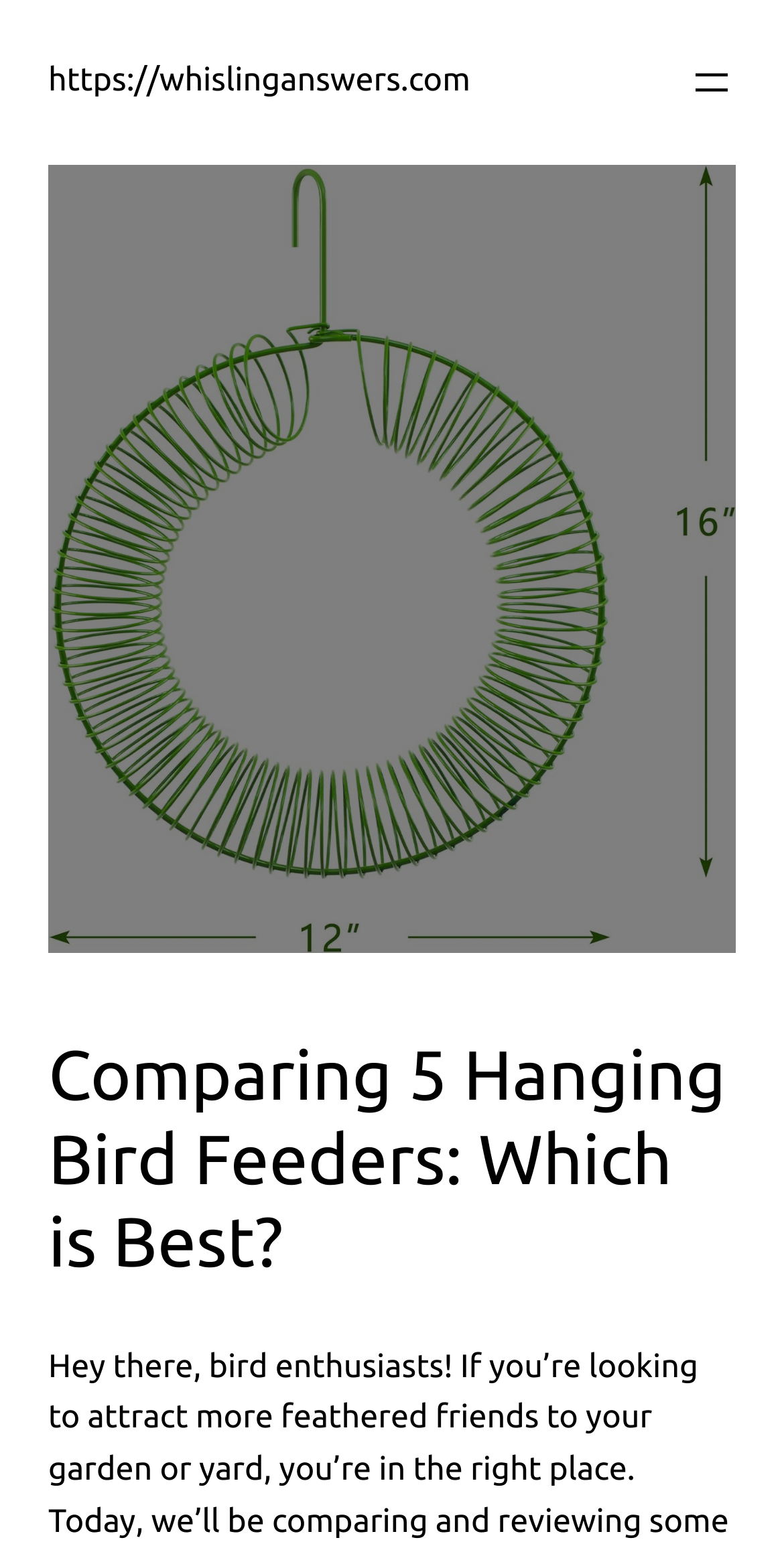Extract the bounding box of the UI element described as: "aria-label="Open menu"".

[0.877, 0.037, 0.938, 0.069]